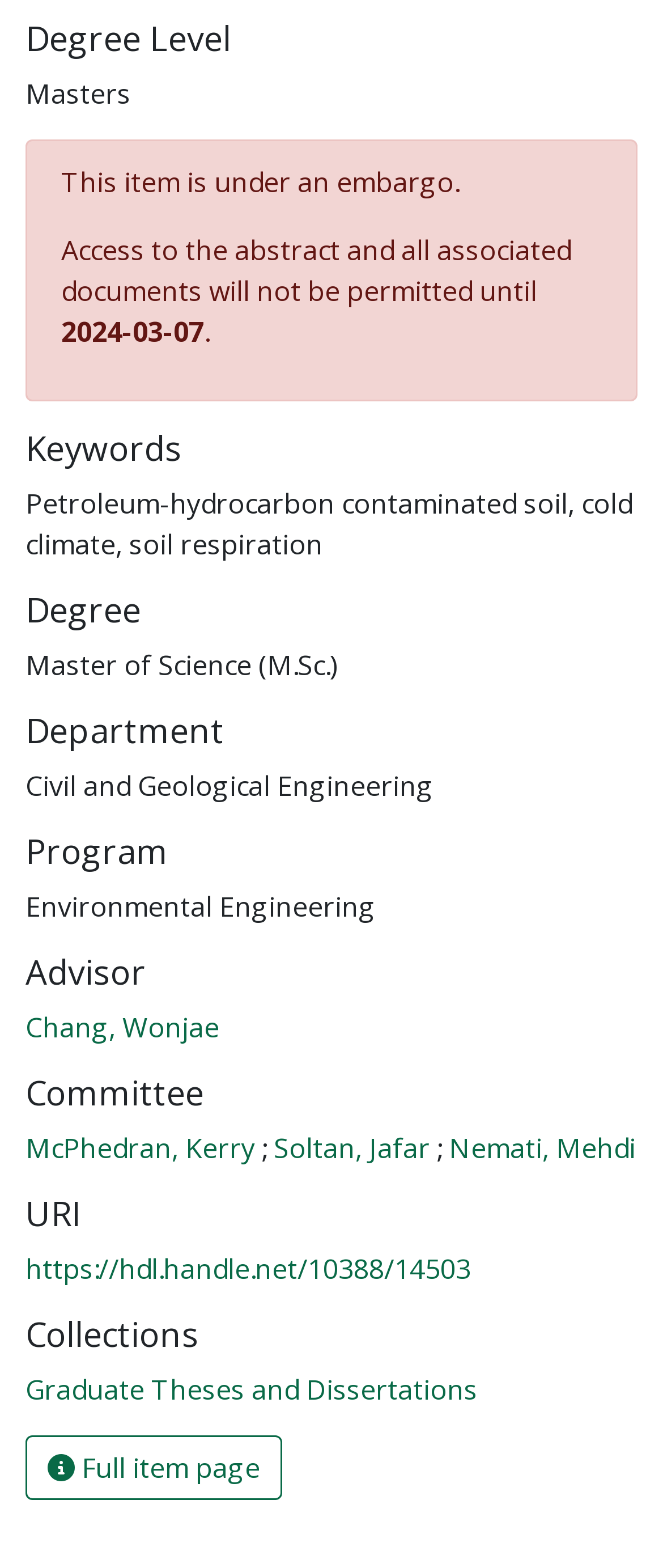Given the element description Maps, identify the bounding box coordinates for the UI element on the webpage screenshot. The format should be (top-left x, top-left y, bottom-right x, bottom-right y), with values between 0 and 1.

[0.49, 0.647, 0.582, 0.669]